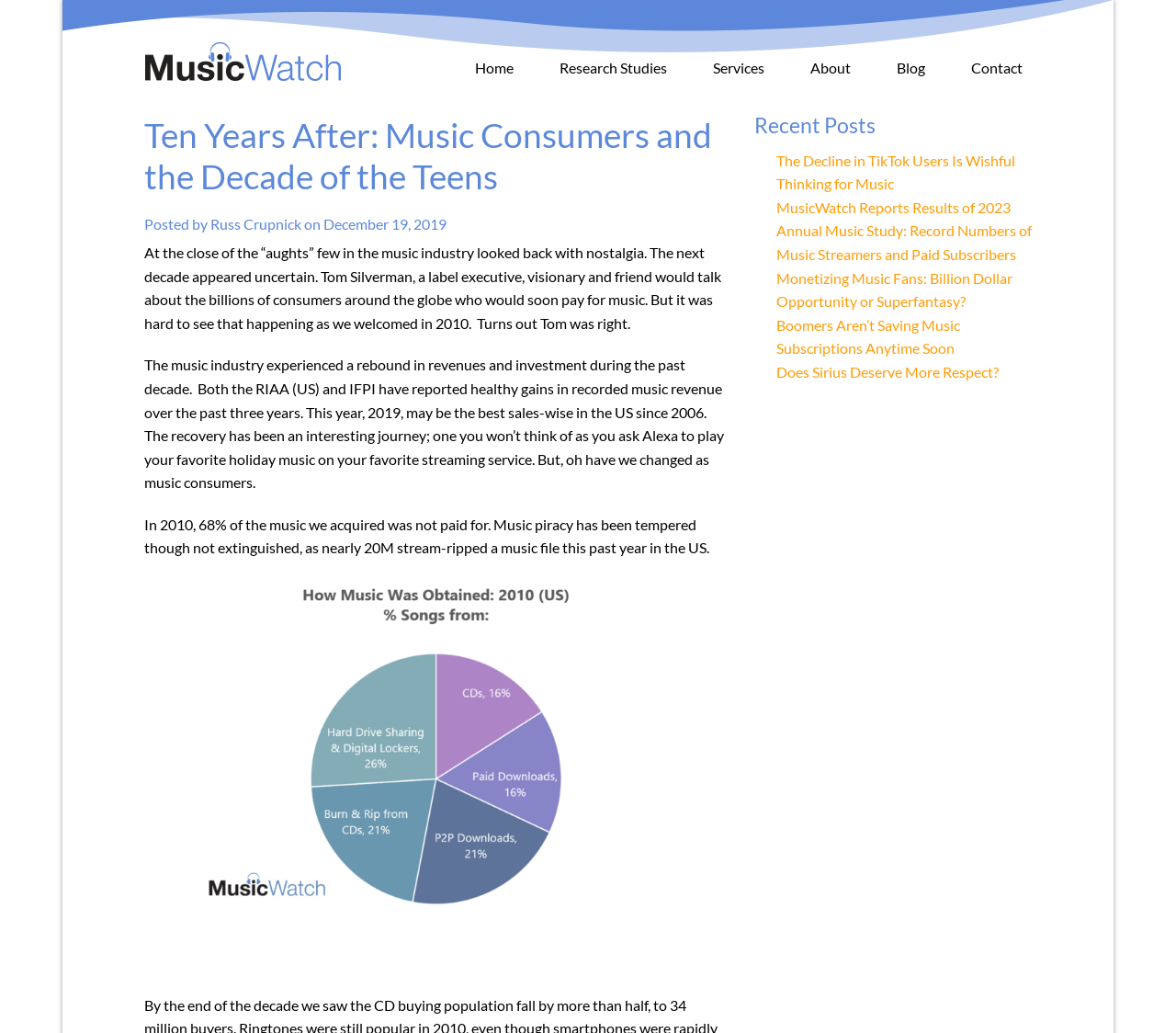Show the bounding box coordinates for the element that needs to be clicked to execute the following instruction: "Click on the MusicWatch, Inc link". Provide the coordinates in the form of four float numbers between 0 and 1, i.e., [left, top, right, bottom].

[0.123, 0.064, 0.291, 0.081]